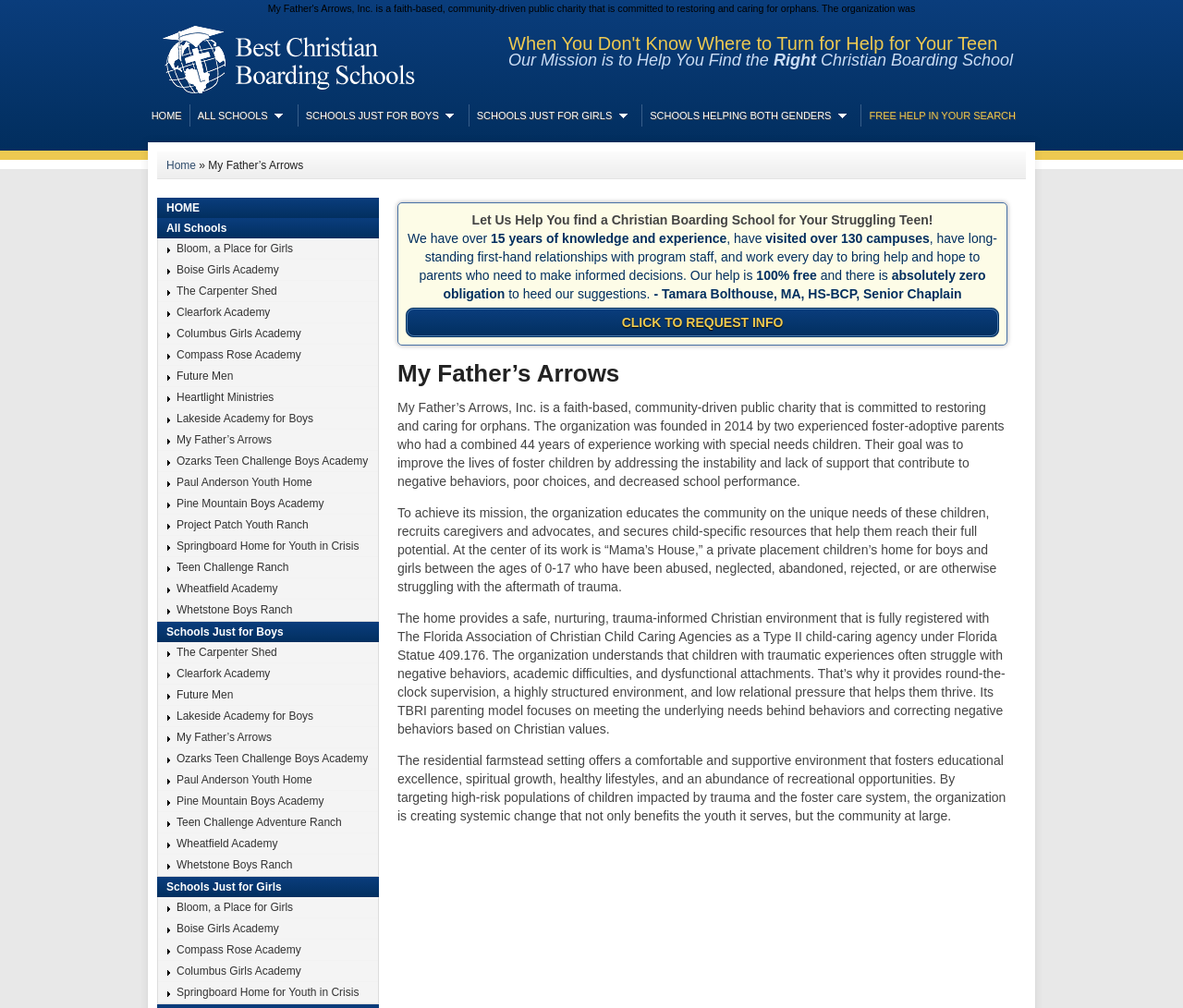Using the details in the image, give a detailed response to the question below:
What is the organization's goal?

The organization's goal is to improve the lives of foster children by addressing the instability and lack of support that contribute to negative behaviors, poor choices, and decreased performance, as stated in the paragraph about My Father's Arrows, Inc.